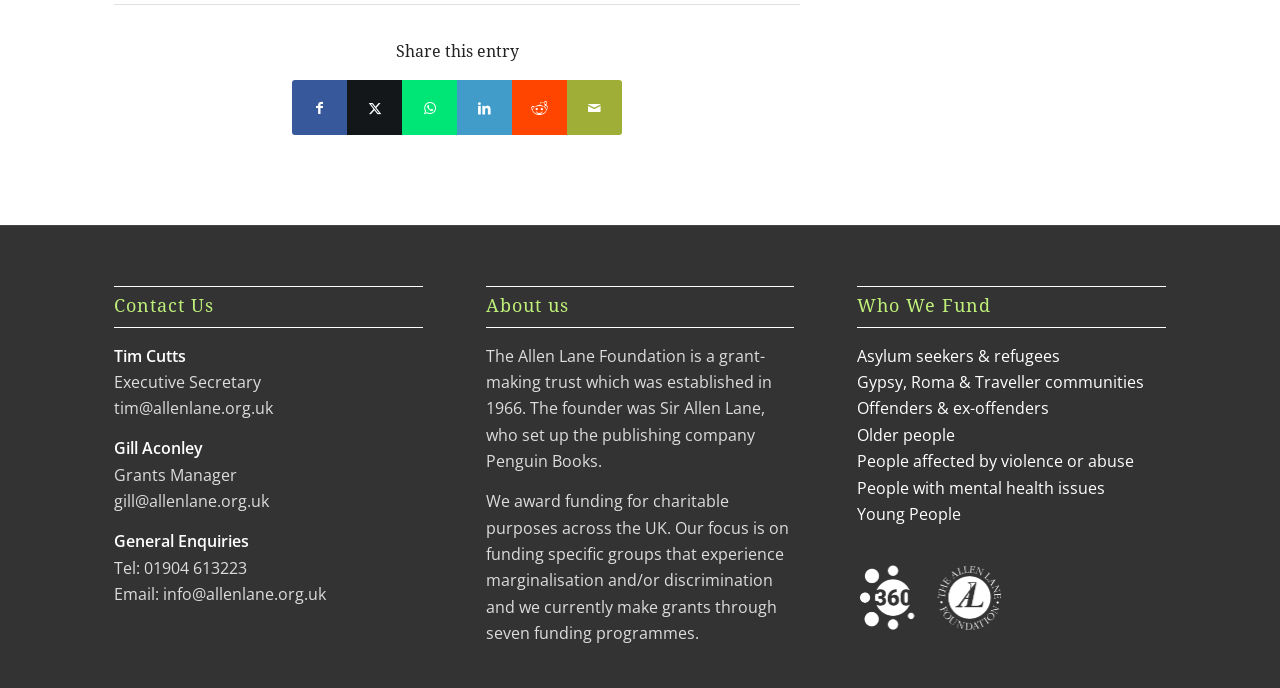Please indicate the bounding box coordinates of the element's region to be clicked to achieve the instruction: "Email Gill Aconley". Provide the coordinates as four float numbers between 0 and 1, i.e., [left, top, right, bottom].

[0.089, 0.636, 0.159, 0.668]